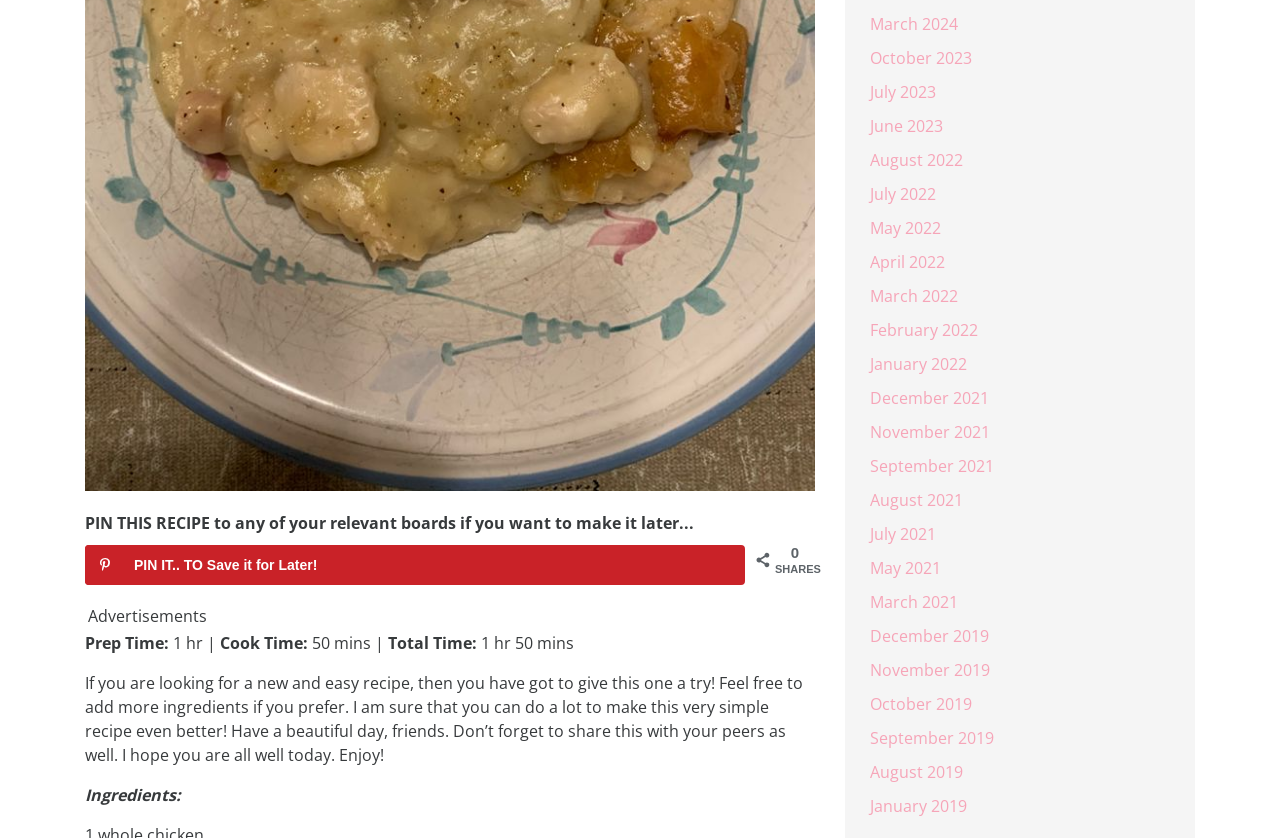Please determine the bounding box coordinates for the UI element described as: "Company Profile".

None